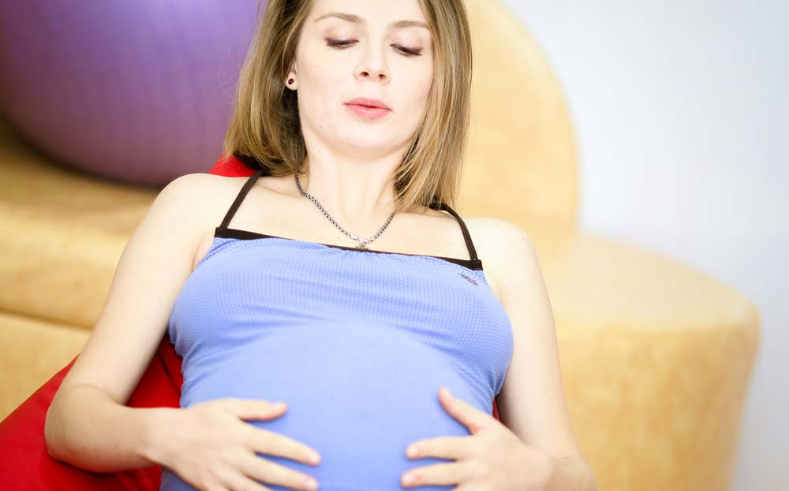Reply to the question with a single word or phrase:
What is the goal of hypnobirthing?

fear-free labor experience